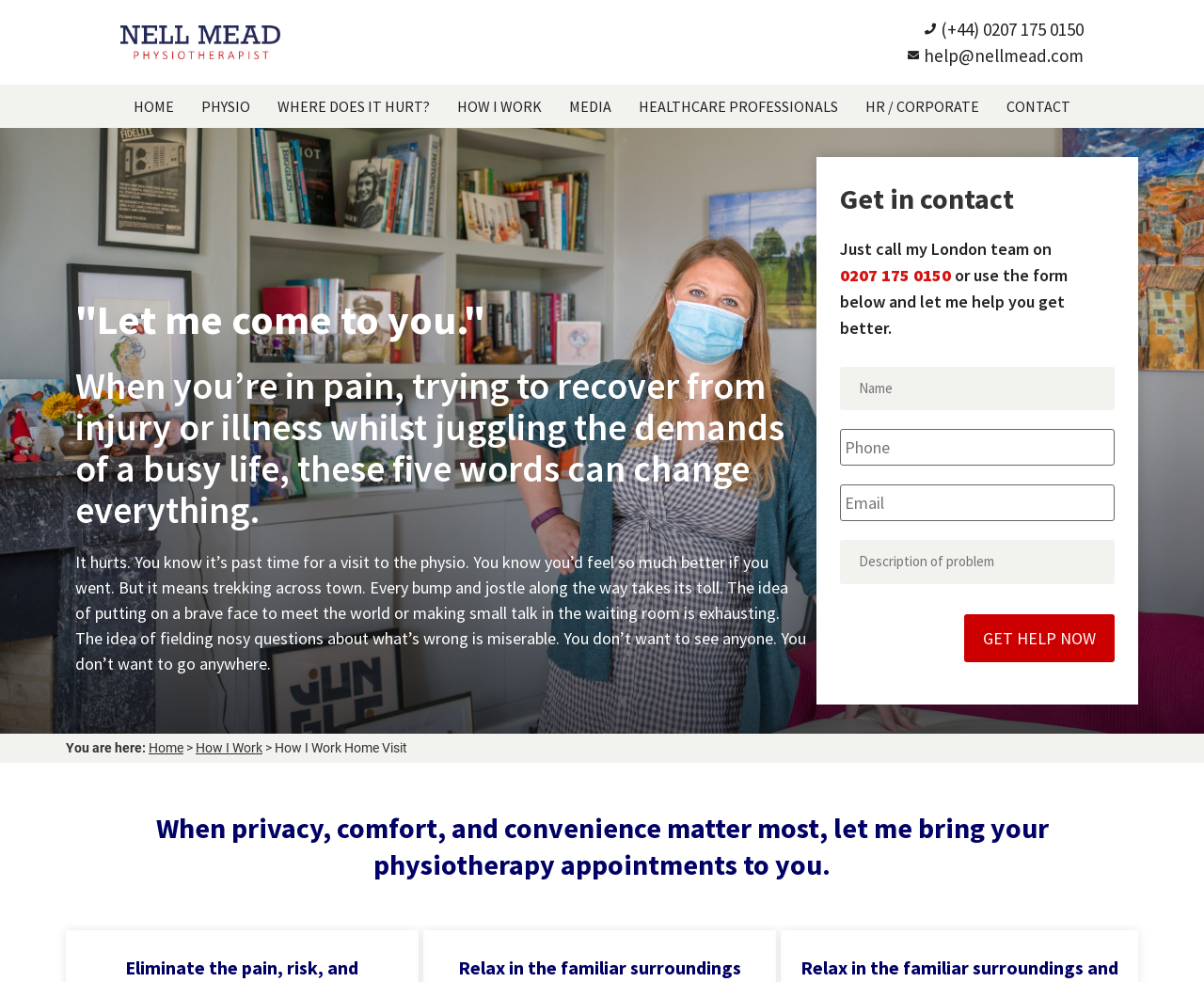Specify the bounding box coordinates of the element's area that should be clicked to execute the given instruction: "Click the 'Nell Mead Logo' link". The coordinates should be four float numbers between 0 and 1, i.e., [left, top, right, bottom].

[0.1, 0.026, 0.233, 0.06]